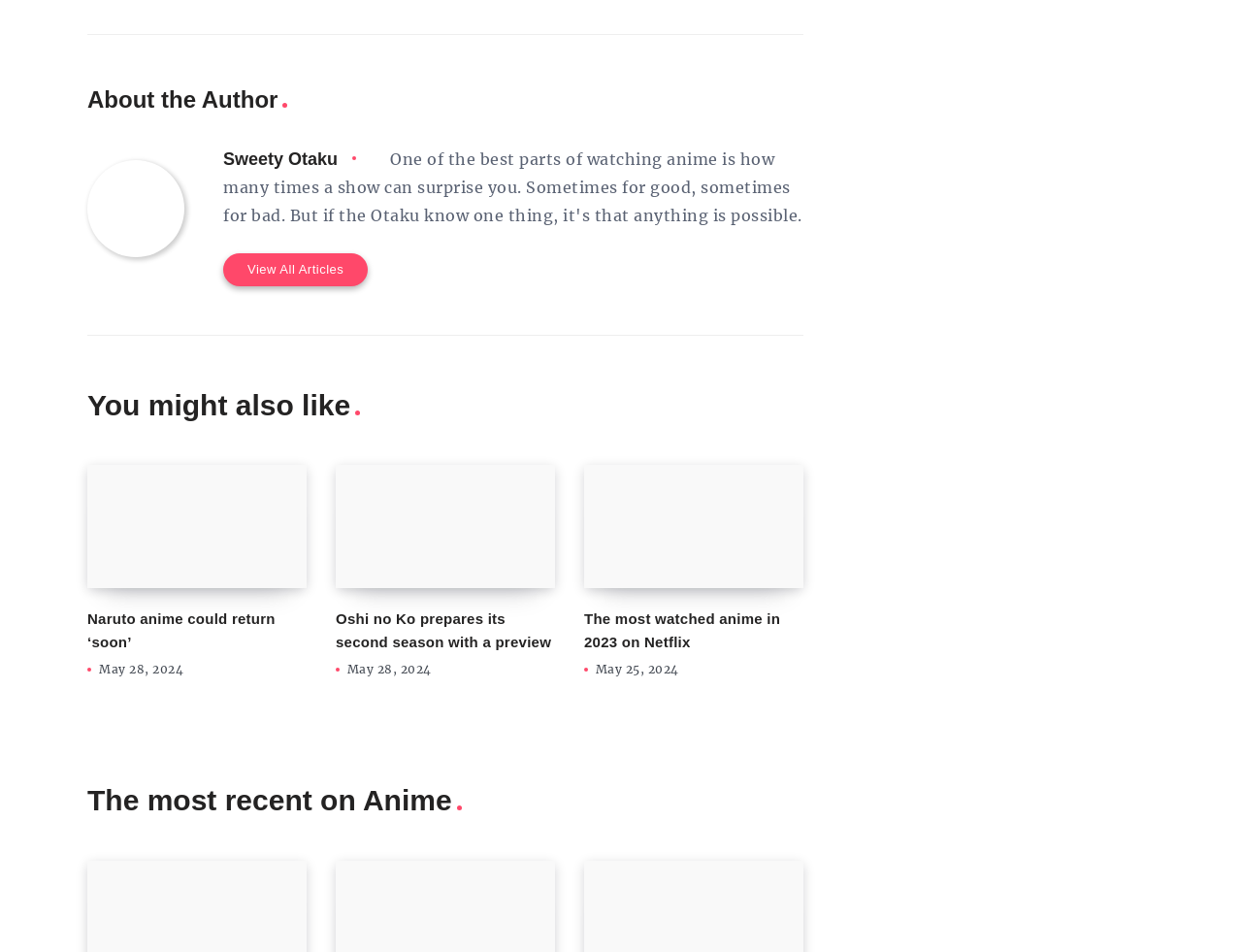Identify the bounding box coordinates of the element that should be clicked to fulfill this task: "Read about Naruto anime returning soon". The coordinates should be provided as four float numbers between 0 and 1, i.e., [left, top, right, bottom].

[0.07, 0.489, 0.247, 0.618]